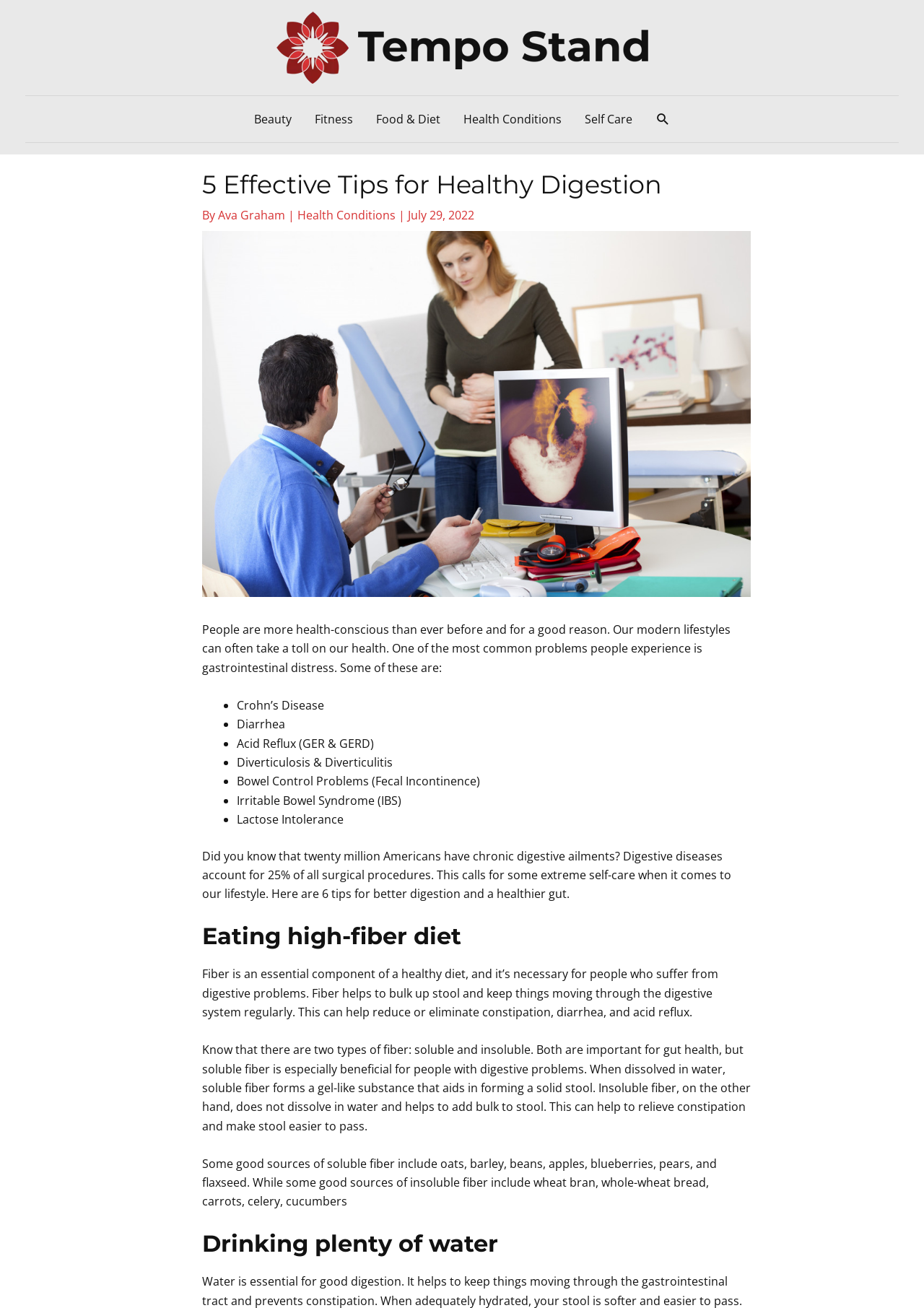Highlight the bounding box coordinates of the element you need to click to perform the following instruction: "Click the 'Beauty' link."

[0.262, 0.073, 0.328, 0.109]